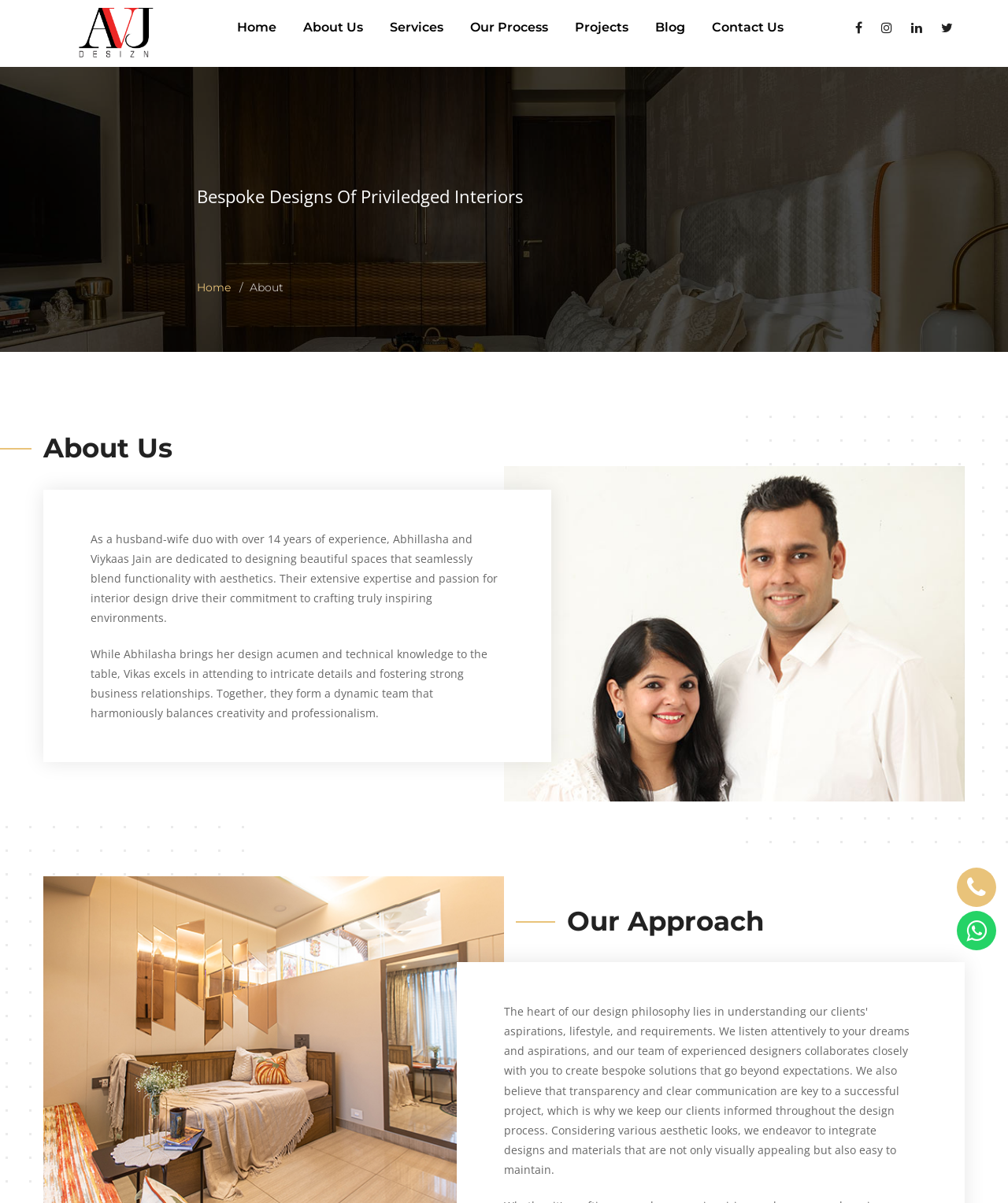Please locate the bounding box coordinates for the element that should be clicked to achieve the following instruction: "Go to the Contact Us page". Ensure the coordinates are given as four float numbers between 0 and 1, i.e., [left, top, right, bottom].

[0.706, 0.003, 0.777, 0.043]